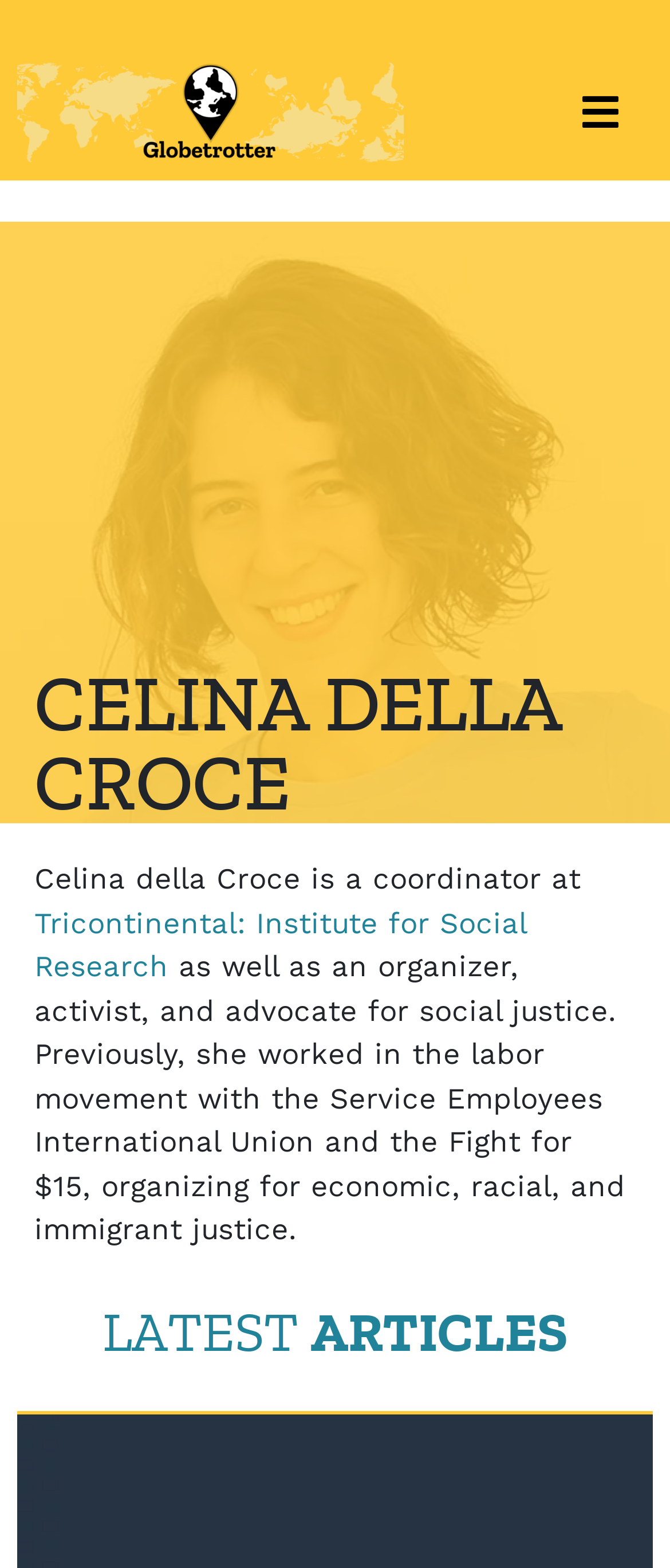Using the information in the image, could you please answer the following question in detail:
How many links are present in the webpage?

There are two links present in the webpage, one is the link to Tricontinental: Institute for Social Research and the other is an empty link with no text.